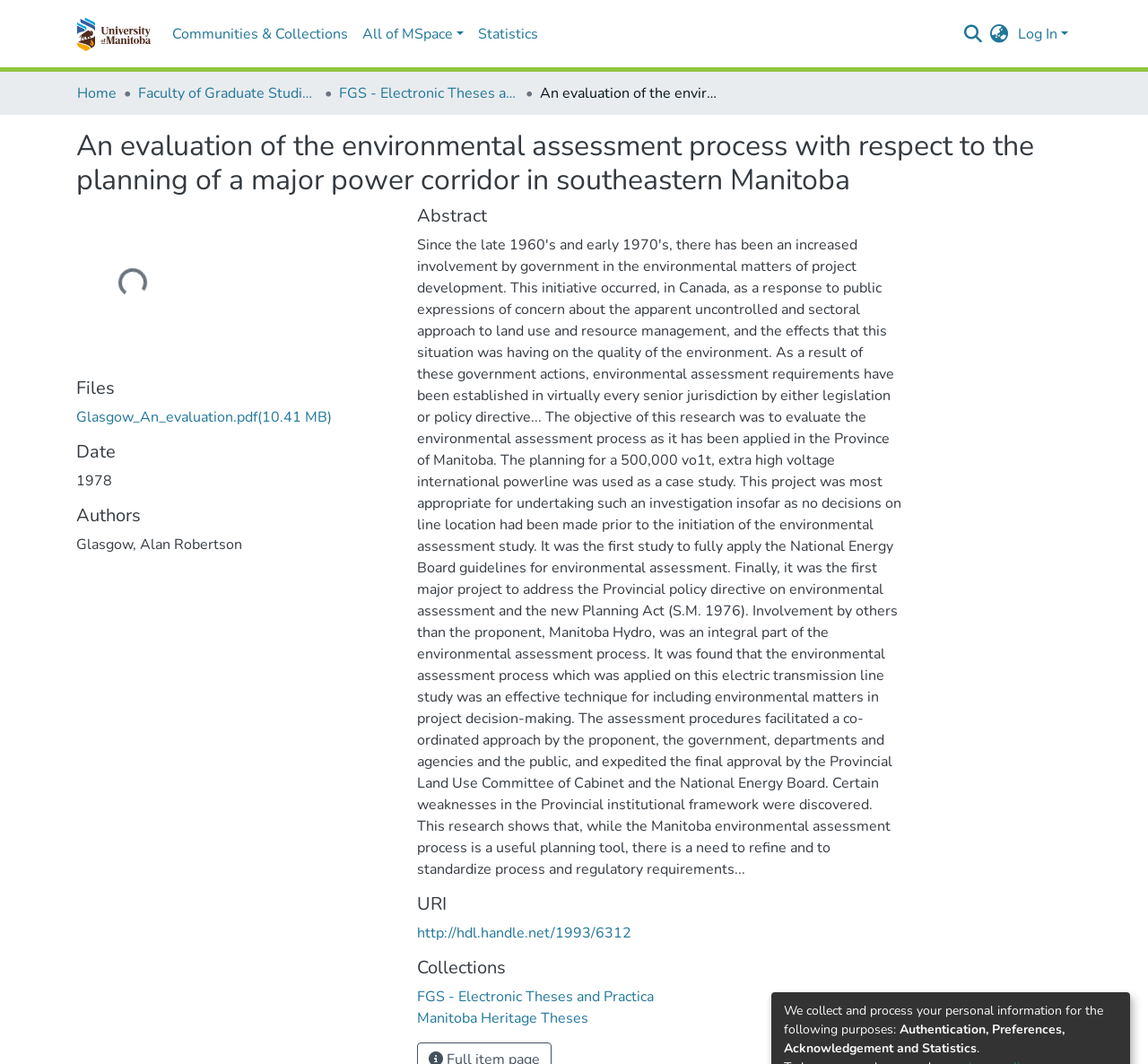Please find the bounding box coordinates of the section that needs to be clicked to achieve this instruction: "View file Glasgow_An_evaluation.pdf".

[0.066, 0.382, 0.289, 0.401]